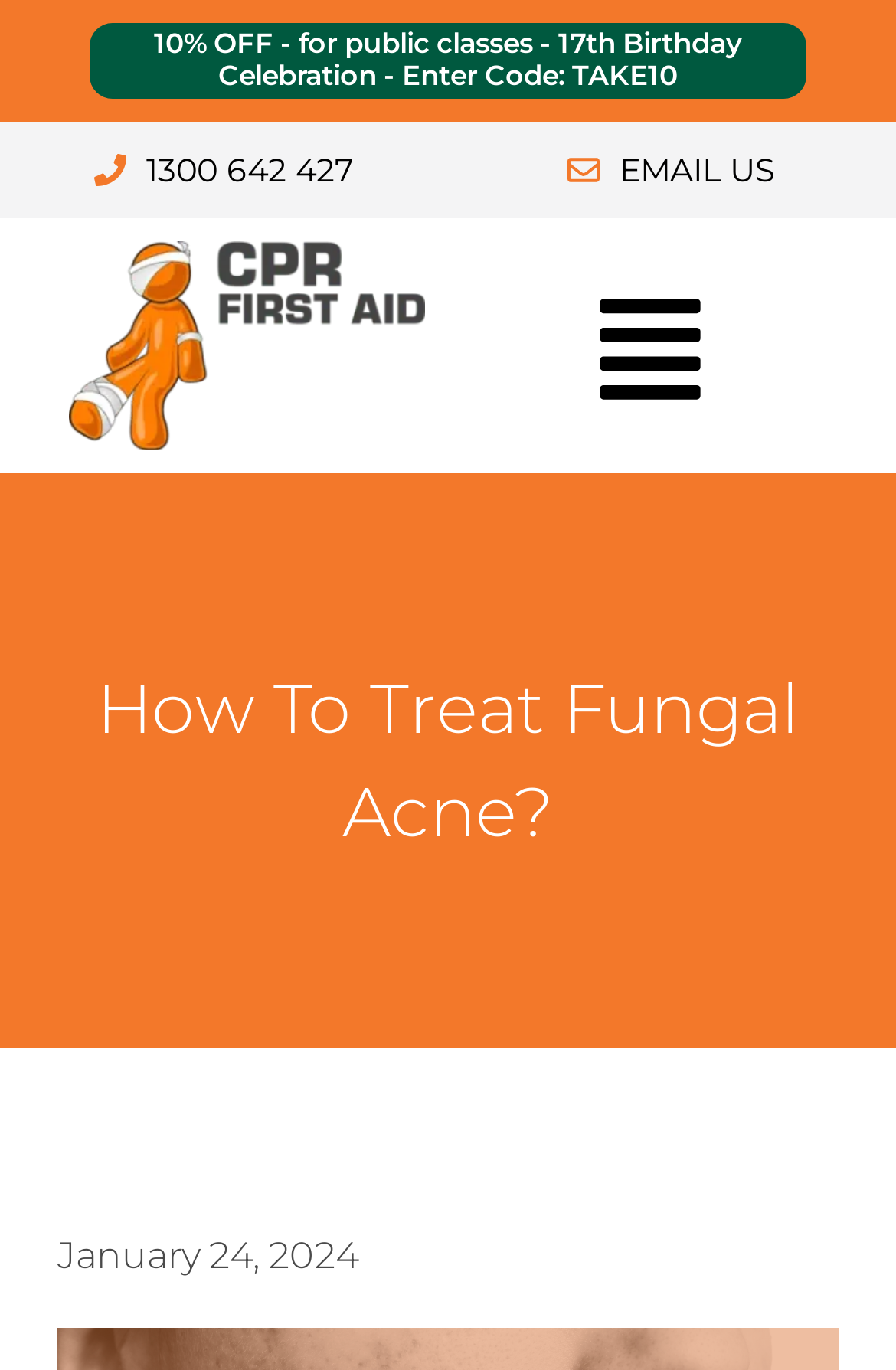Provide a thorough description of the webpage's content and layout.

The webpage is about treating fungal acne, with a focus on providing information on different treatments and prevention methods. At the top left of the page, there is a heading promoting a 10% discount for public classes, with a code to enter. Below this, there are two links, one for emailing and another for calling a phone number. To the right of these links, there is a logo image with the text "cpr-logo". 

Next to the logo, a "Menu" button is positioned. Below these elements, the main heading "How To Treat Fungal Acne?" is prominently displayed, taking up a significant portion of the page. At the bottom left of the page, there is a link showing the date "January 24, 2024", which is accompanied by a time element.